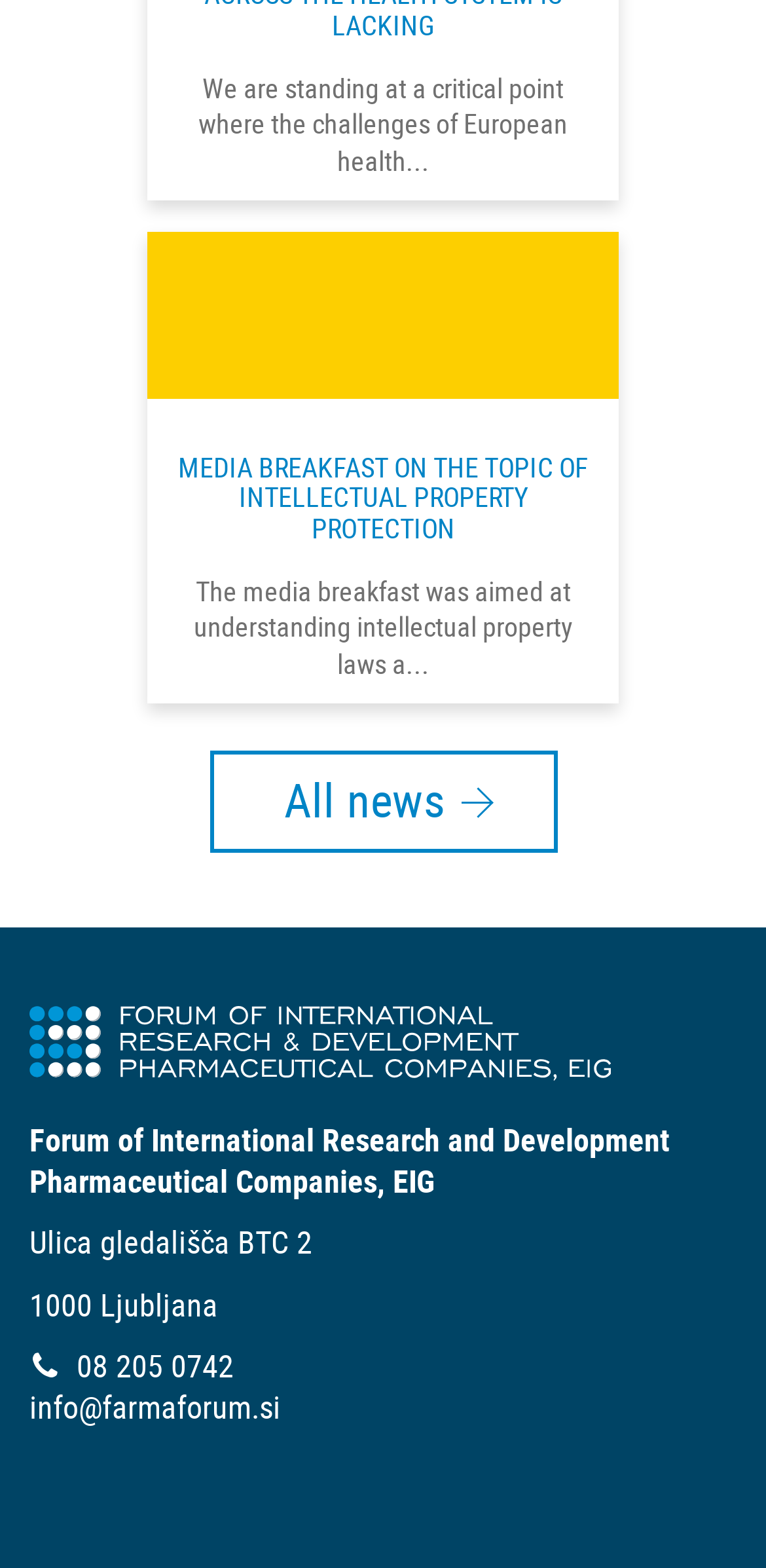What is the email address of the forum?
Give a comprehensive and detailed explanation for the question.

The email address of the forum can be found in the link element with the text 'info@farmaforum.si' in the contentinfo section of the webpage.